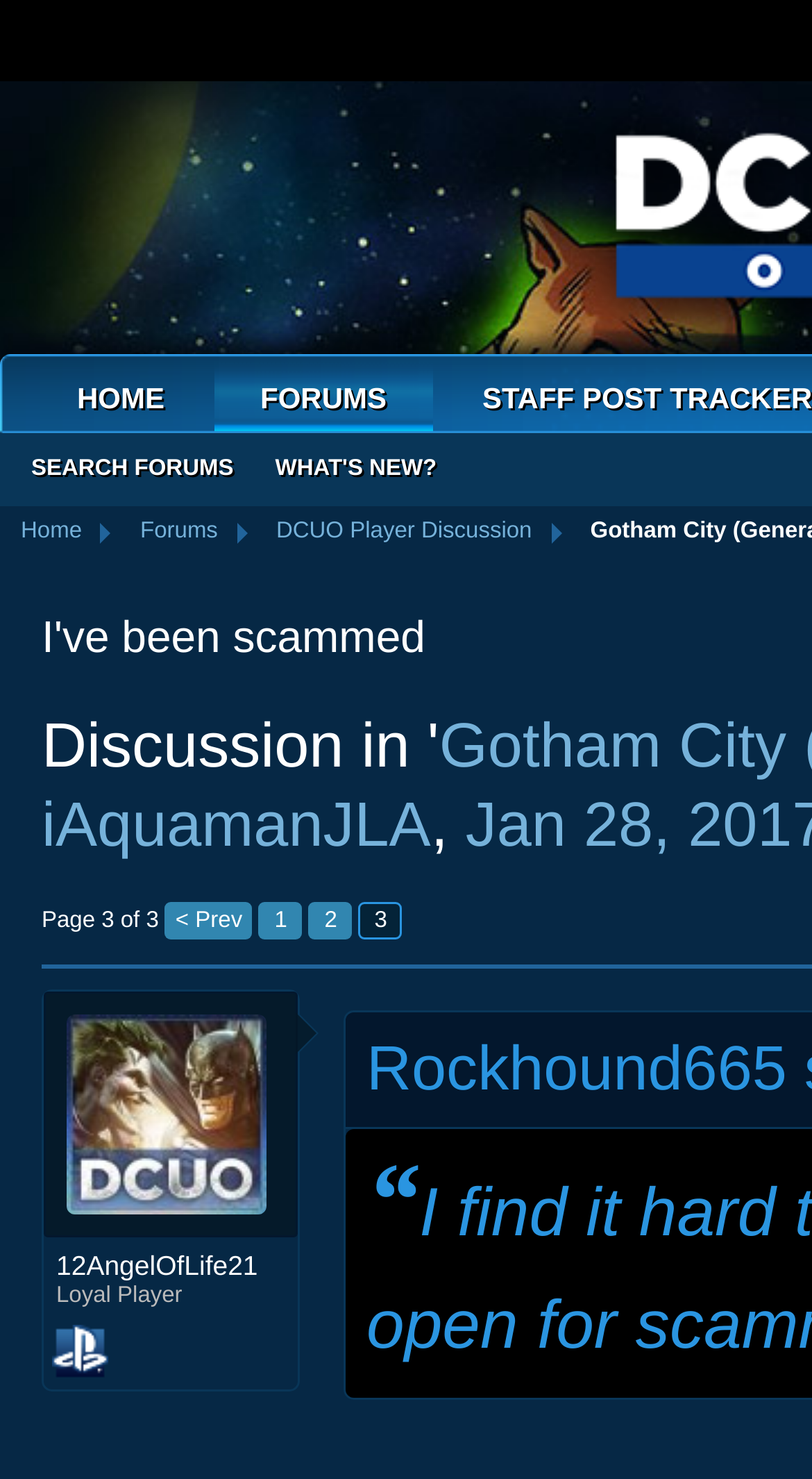Given the element description Back to Home, identify the bounding box coordinates for the UI element on the webpage screenshot. The format should be (top-left x, top-left y, bottom-right x, bottom-right y), with values between 0 and 1.

None